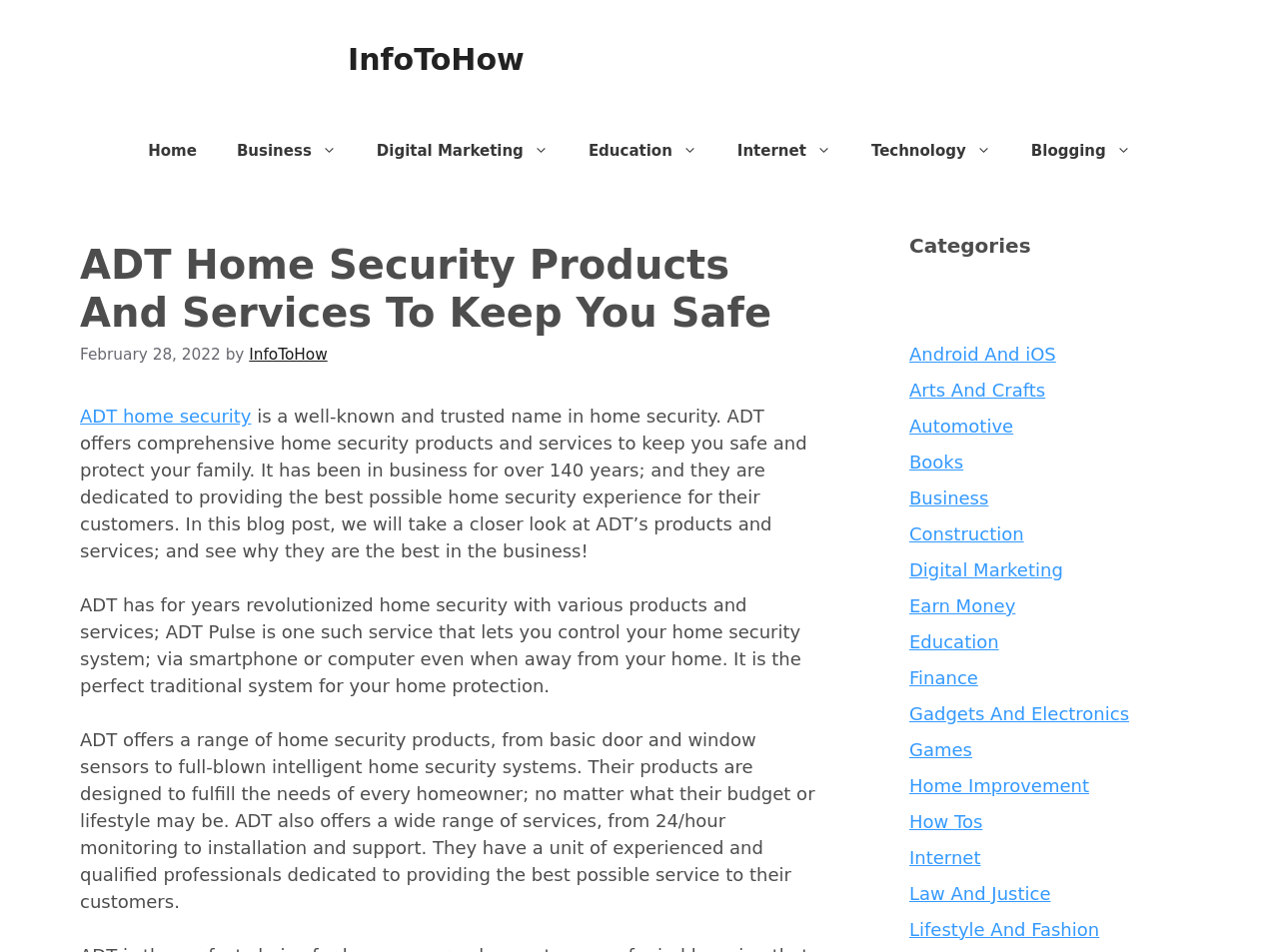Highlight the bounding box coordinates of the region I should click on to meet the following instruction: "Click About the Academy".

None